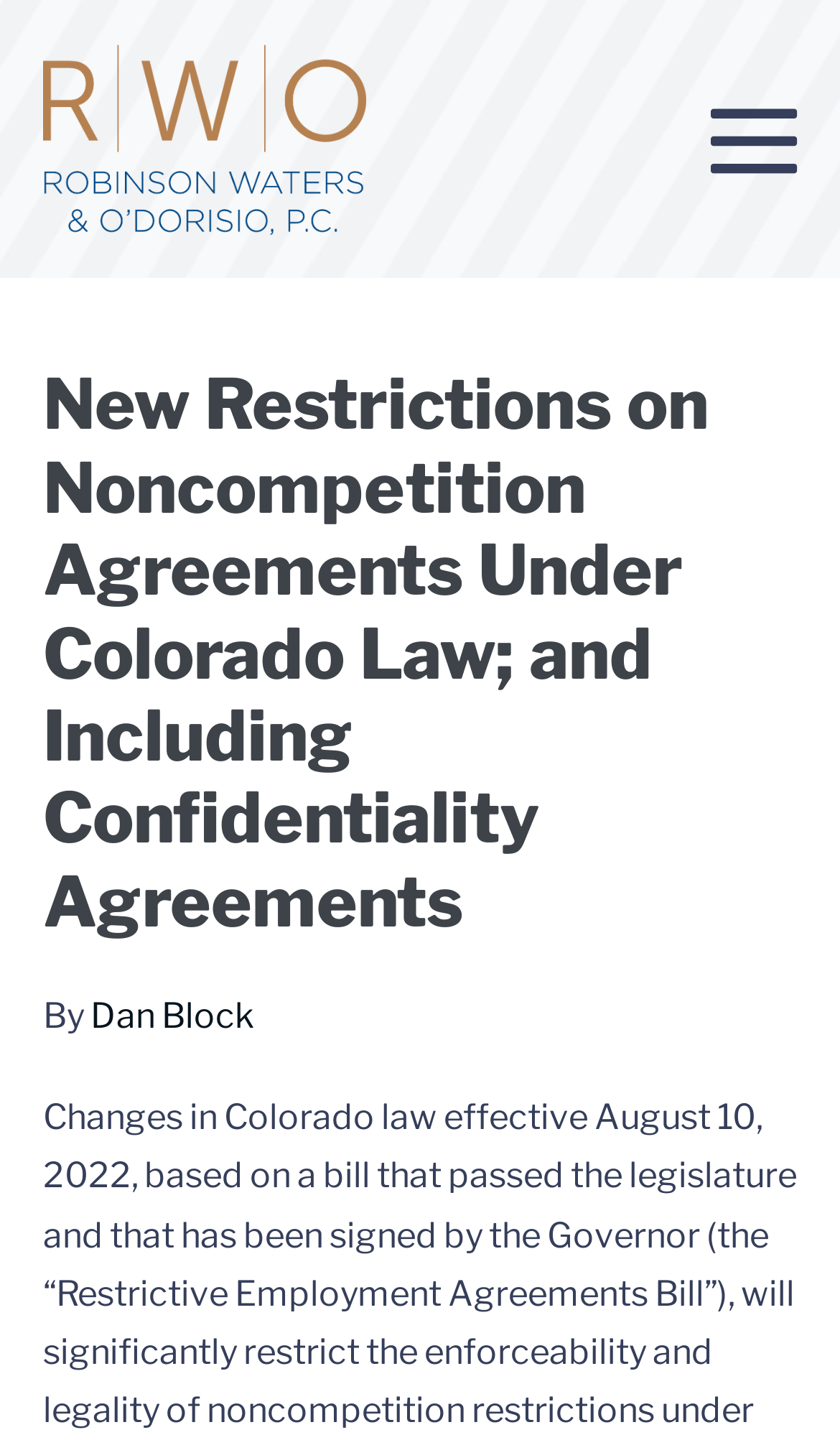Find the bounding box of the web element that fits this description: "Dan Block".

[0.108, 0.694, 0.303, 0.722]